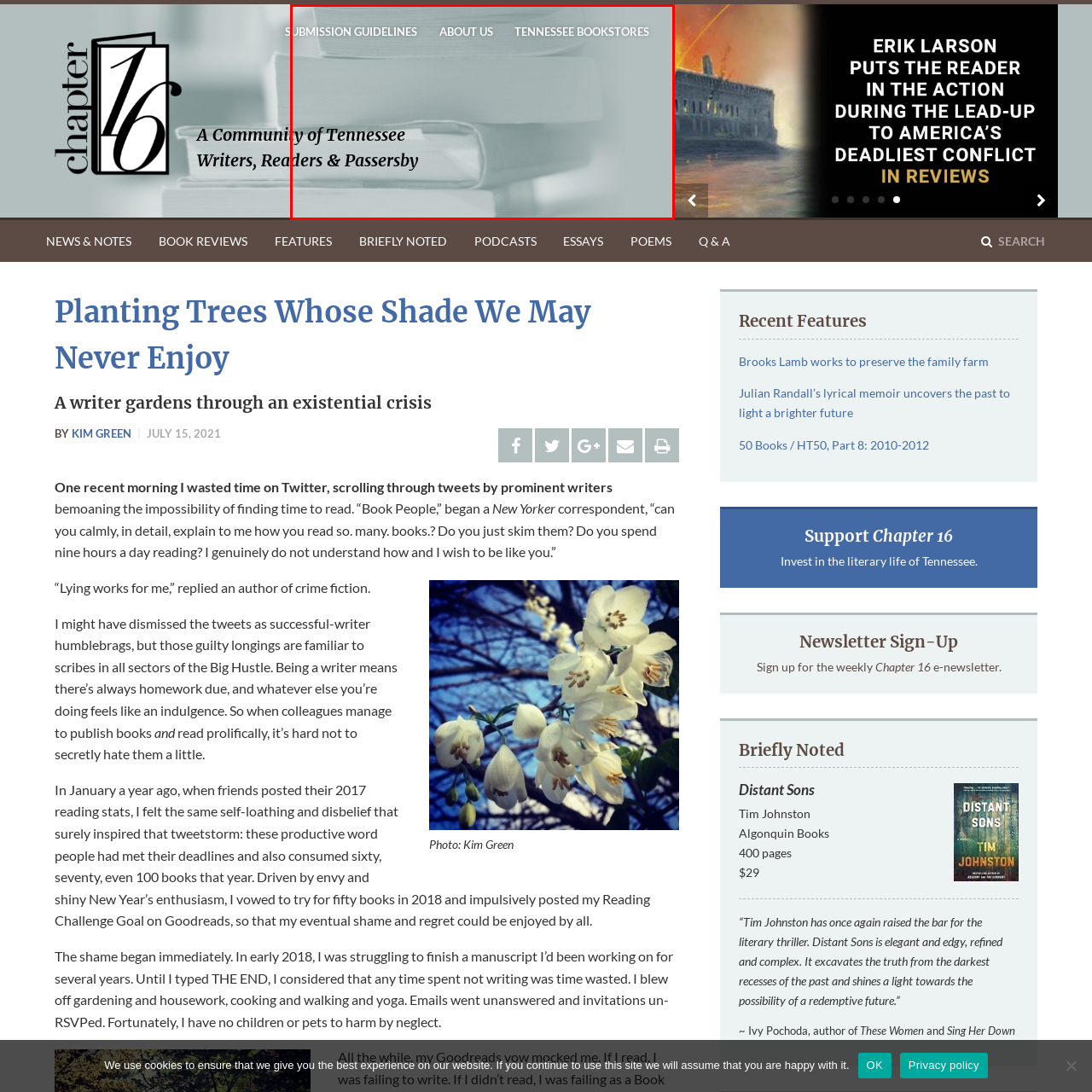Direct your attention to the image within the red boundary, What atmosphere does the image convey?
 Respond with a single word or phrase.

Soft and inviting